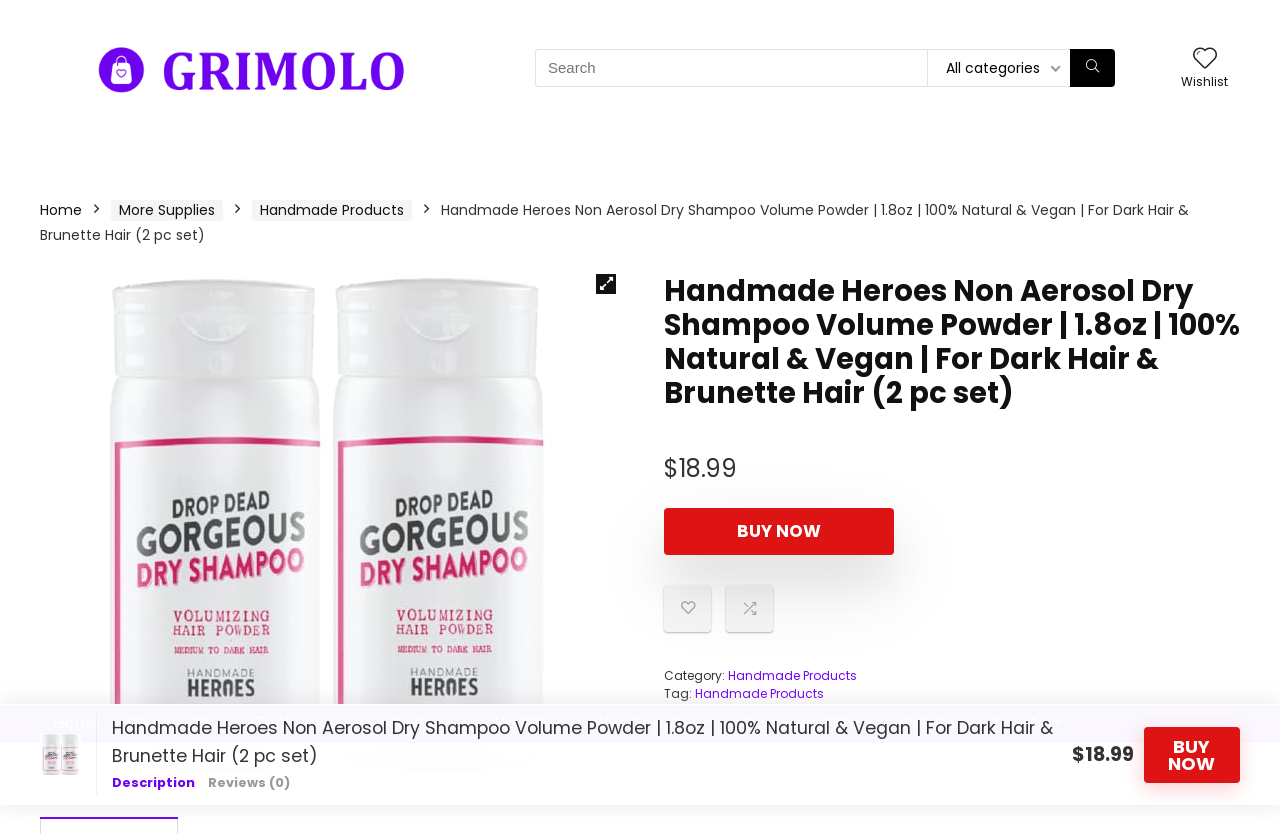Please identify the coordinates of the bounding box for the clickable region that will accomplish this instruction: "buy the product now".

[0.894, 0.027, 0.969, 0.094]